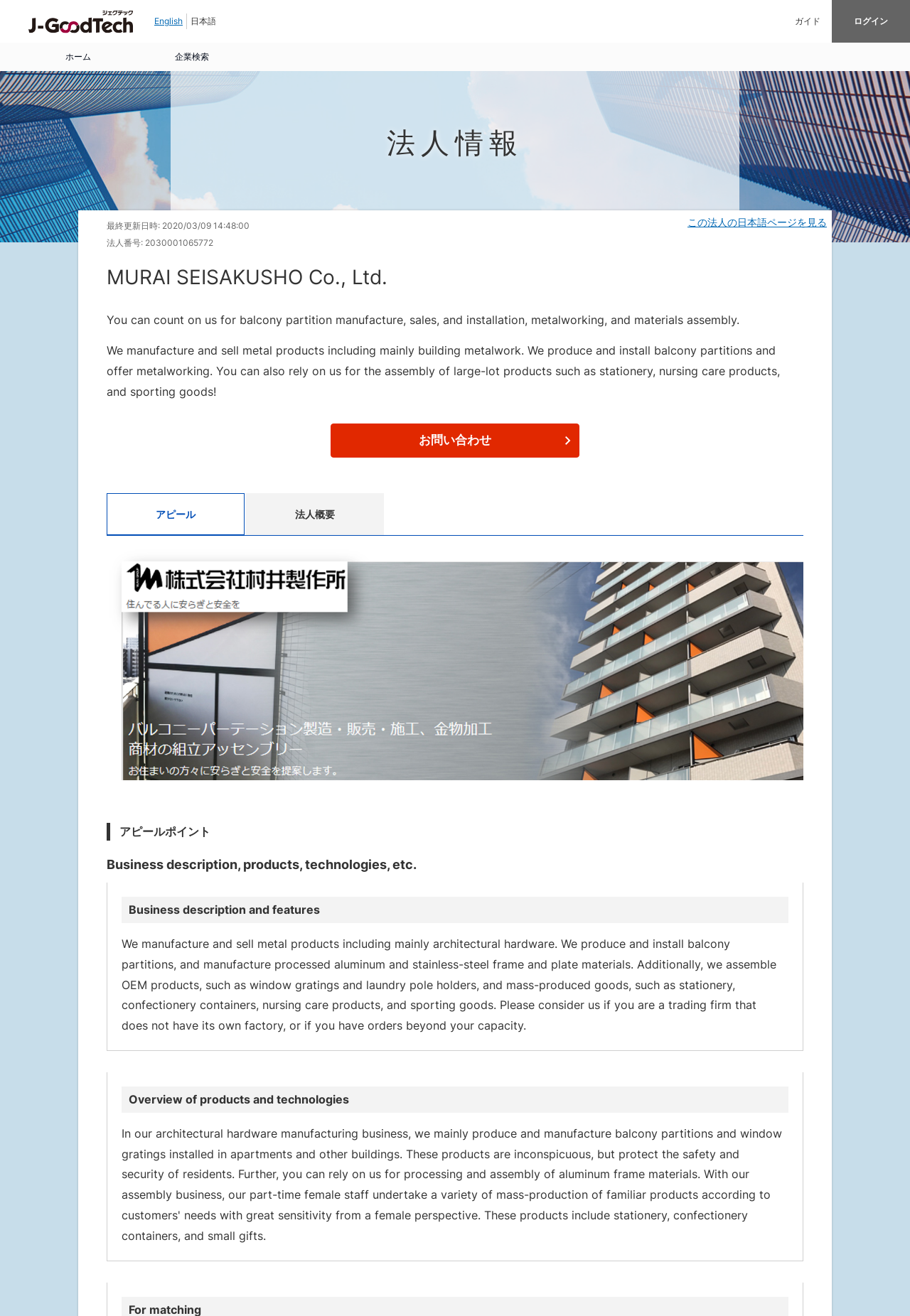What is the company's main business?
Respond to the question with a well-detailed and thorough answer.

Based on the webpage content, the company, MURAI SEISAKUSHO Co., Ltd., manufactures and sells metal products, including balcony partition, metalworking, and materials assembly.